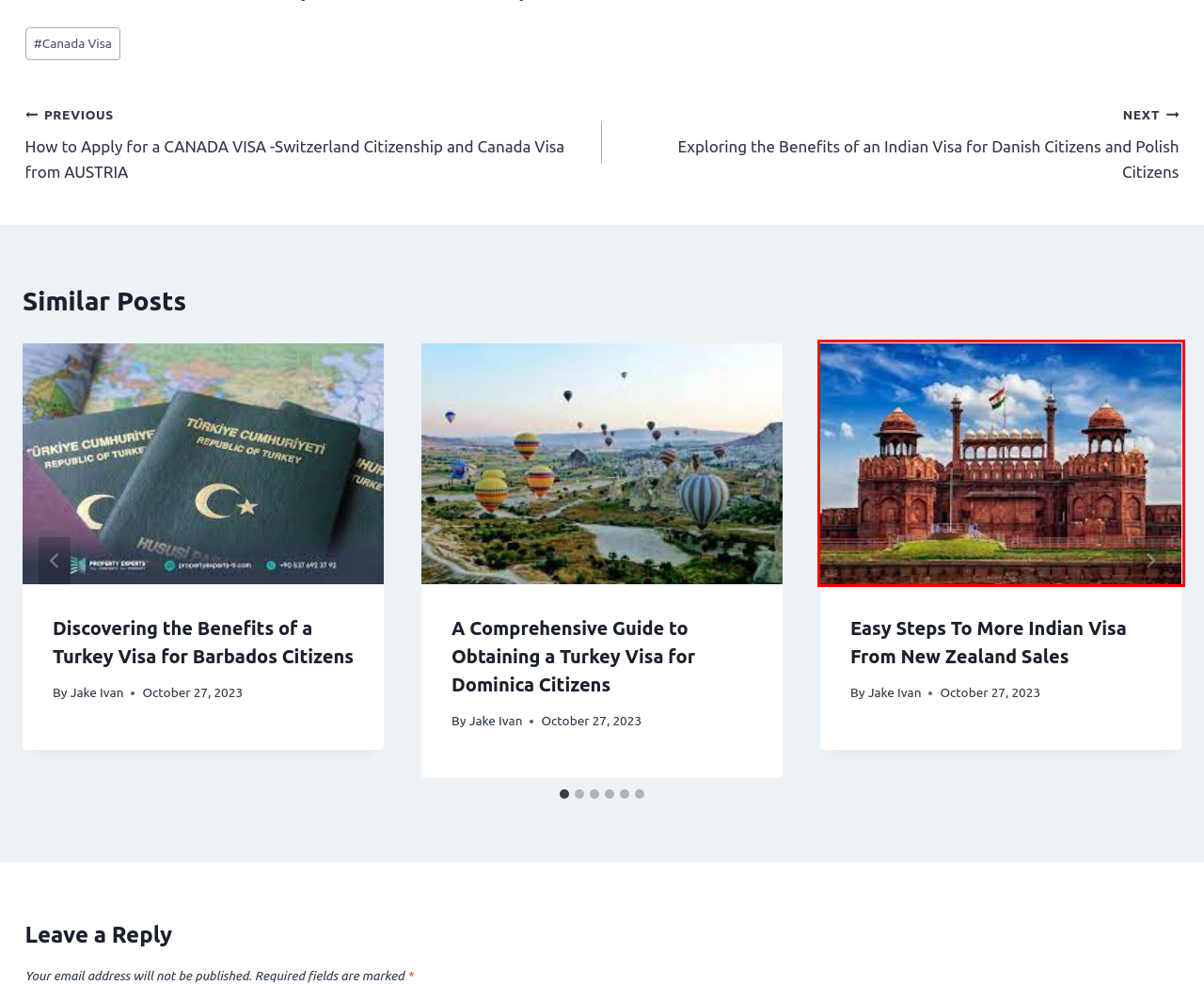Evaluate the webpage screenshot and identify the element within the red bounding box. Select the webpage description that best fits the new webpage after clicking the highlighted element. Here are the candidates:
A. Sports Archives - MLY Menu
B. Exploring the Benefits of an Indian Visa for Danish Citizens and Polish Citizens - MLY Menu
C. Easy Steps To More Indian Visa From New Zealand Sales - MLY Menu
D. A Comprehensive Guide to Obtaining a Turkey Visa for Dominica Citizens - MLY Menu
E. Canada Visa Archives - MLY Menu
F. How to Apply for a CANADA VISA -Switzerland Citizenship and Canada Visa from AUSTRIA - MLY Menu
G. Fashion Archives - MLY Menu
H. A Comprehensive Guide on Canada Visa for Malta and Estonian Citizens - MLY Menu

C